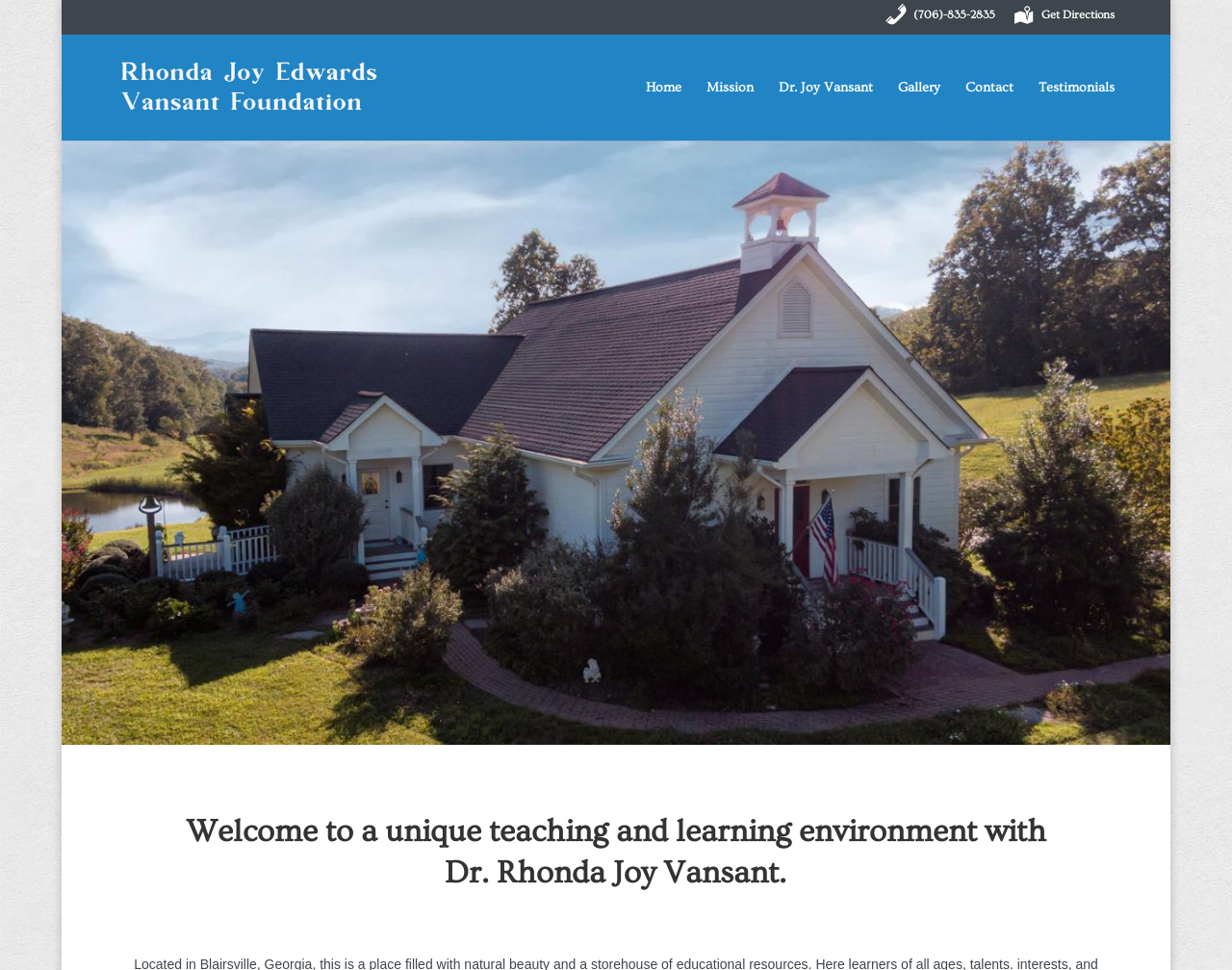Point out the bounding box coordinates of the section to click in order to follow this instruction: "Learn about Dr. Joy Vansant".

[0.632, 0.083, 0.709, 0.144]